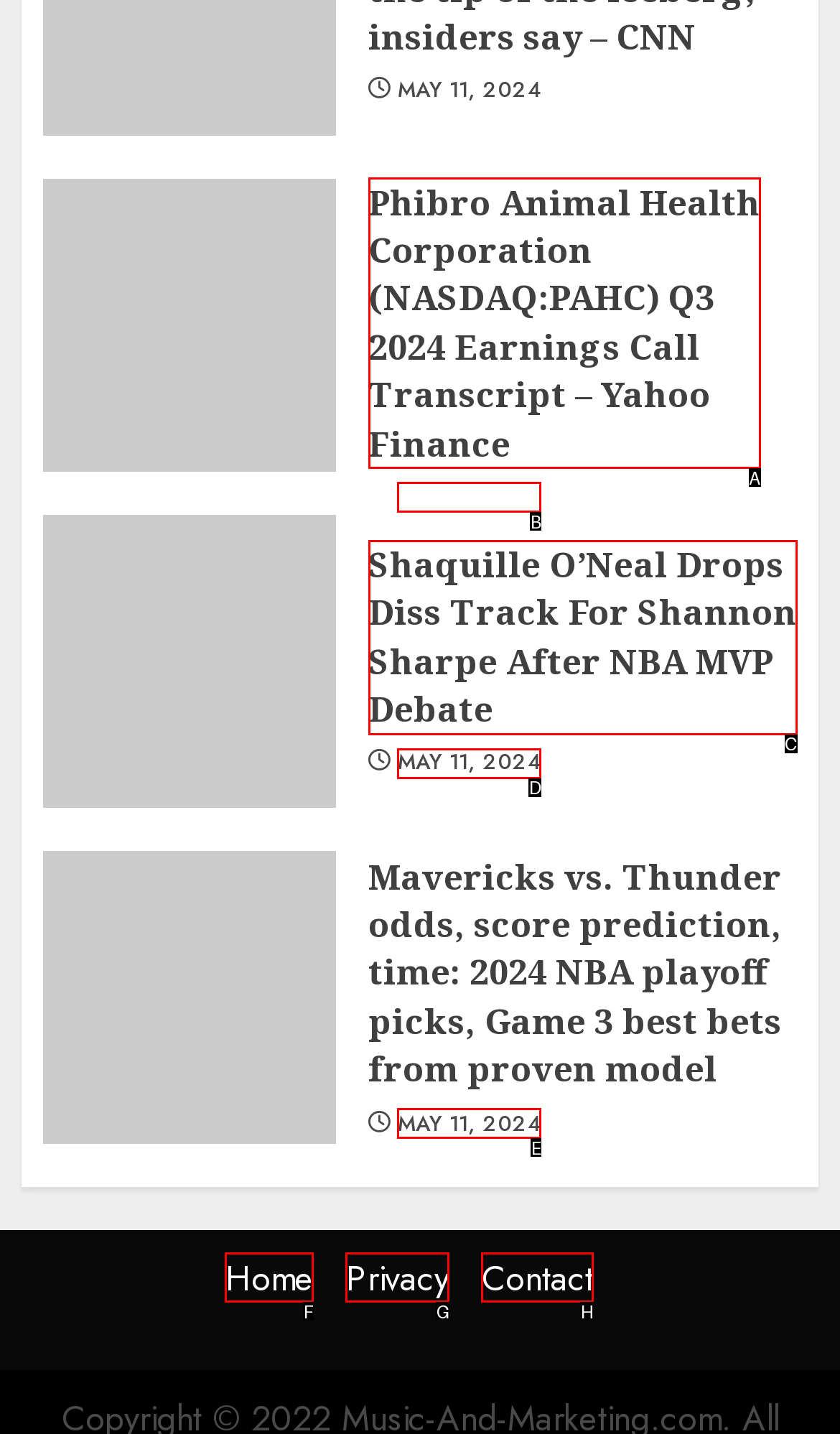Based on the provided element description: Home, identify the best matching HTML element. Respond with the corresponding letter from the options shown.

F